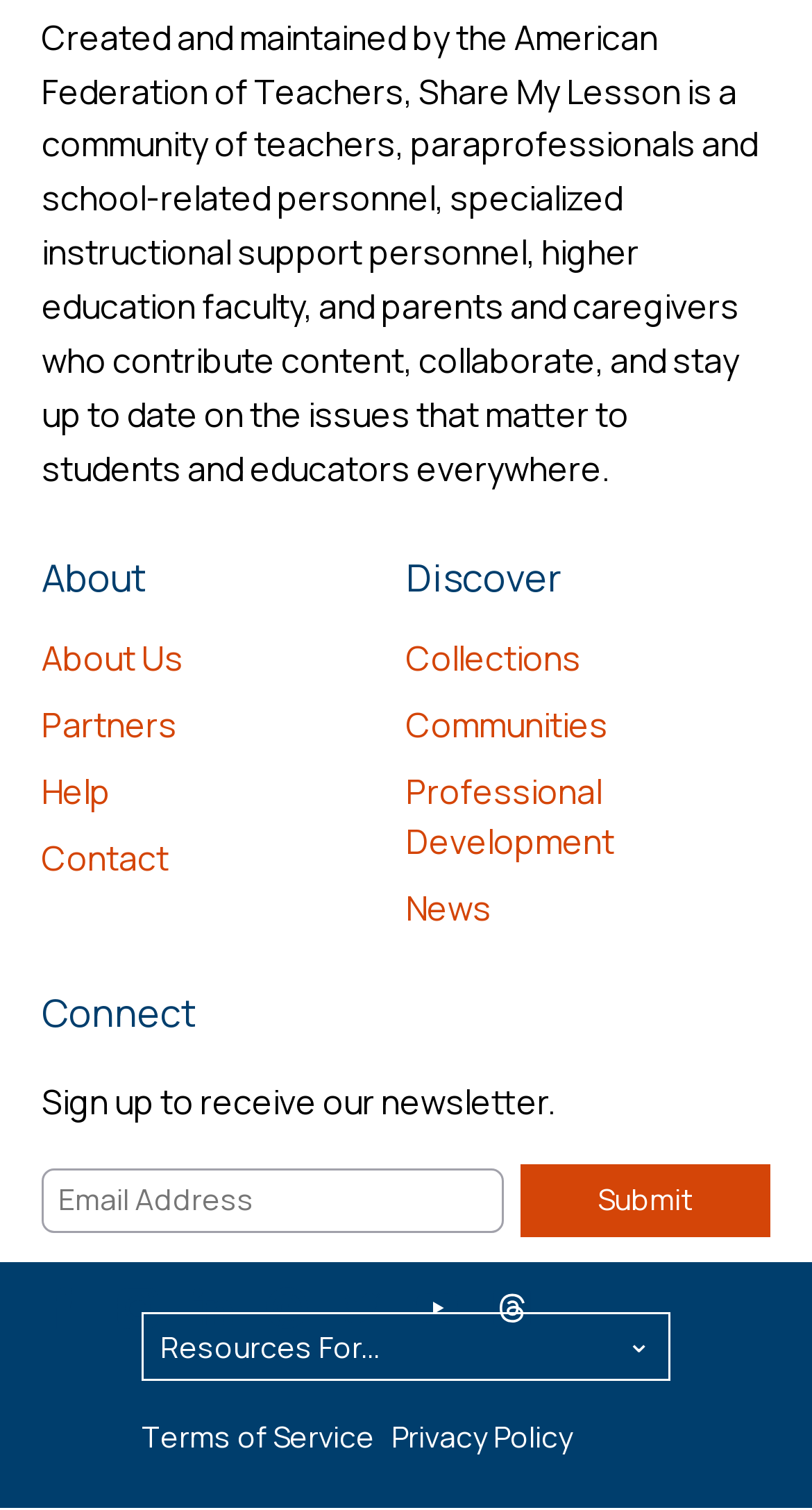Could you provide the bounding box coordinates for the portion of the screen to click to complete this instruction: "Visit the facebook page"?

[0.051, 0.852, 0.103, 0.88]